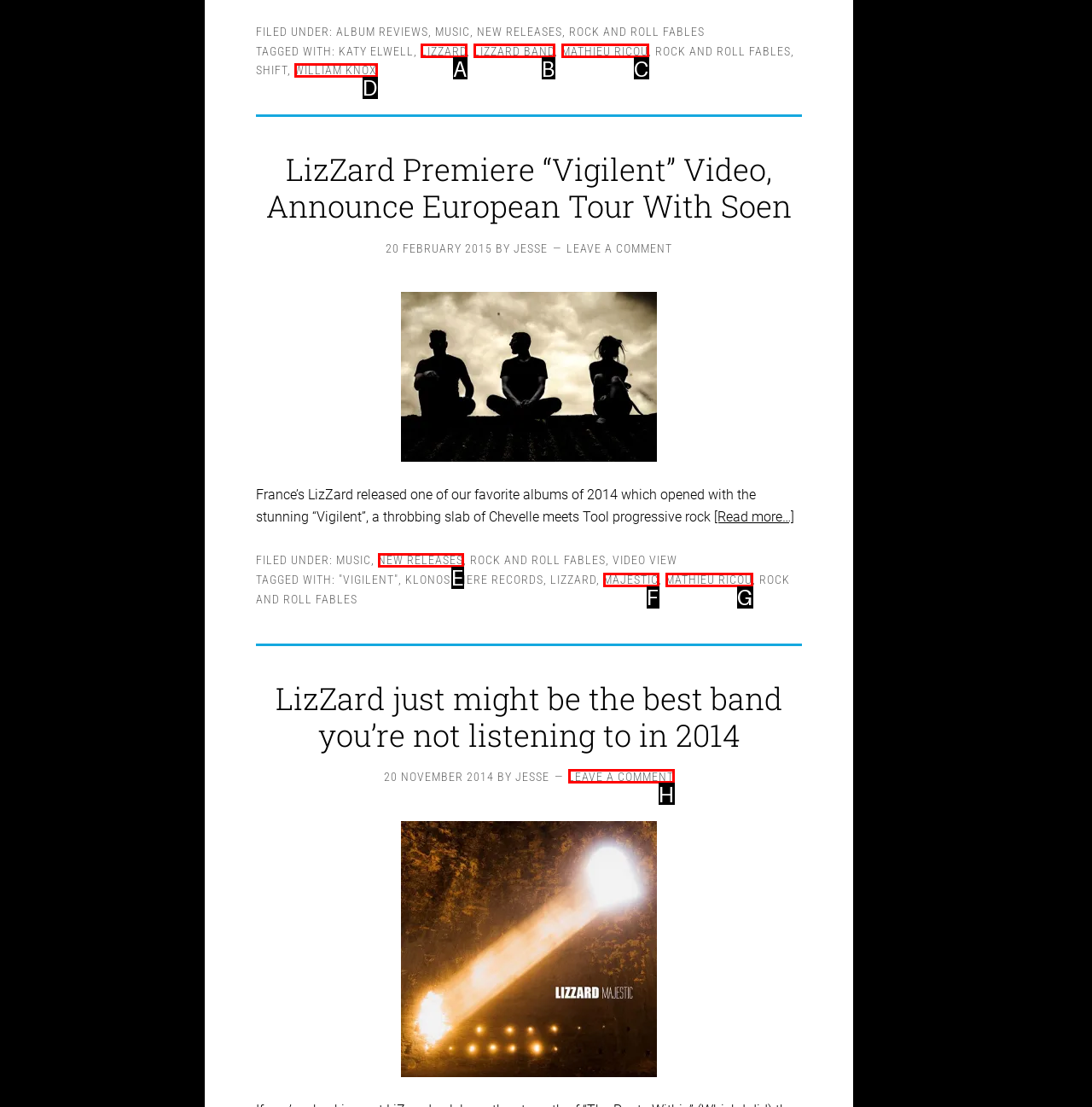Match the description: lizzard band to one of the options shown. Reply with the letter of the best match.

B